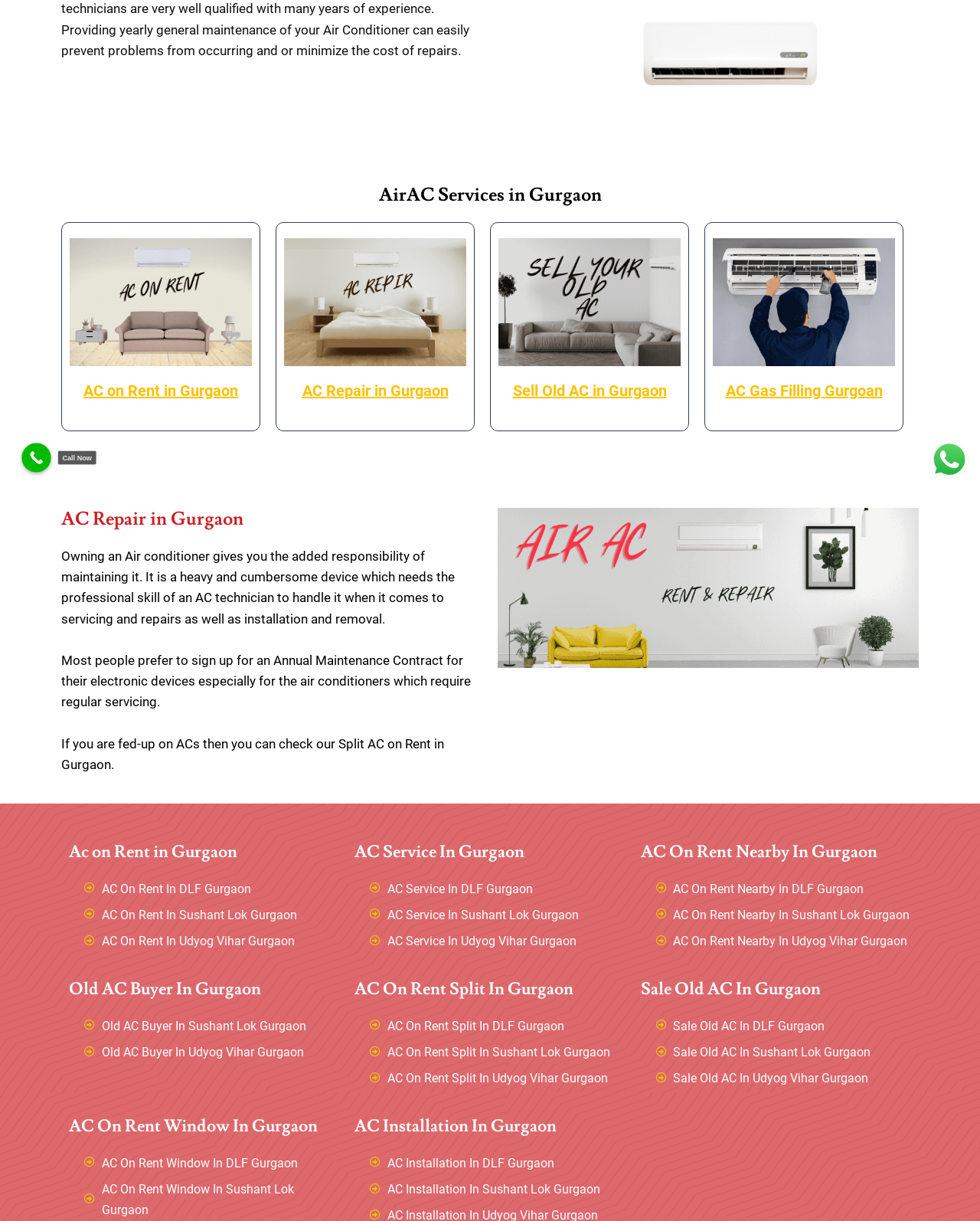Identify the bounding box of the HTML element described as: "Sale Old AC In Gurgaon".

[0.654, 0.801, 0.837, 0.819]